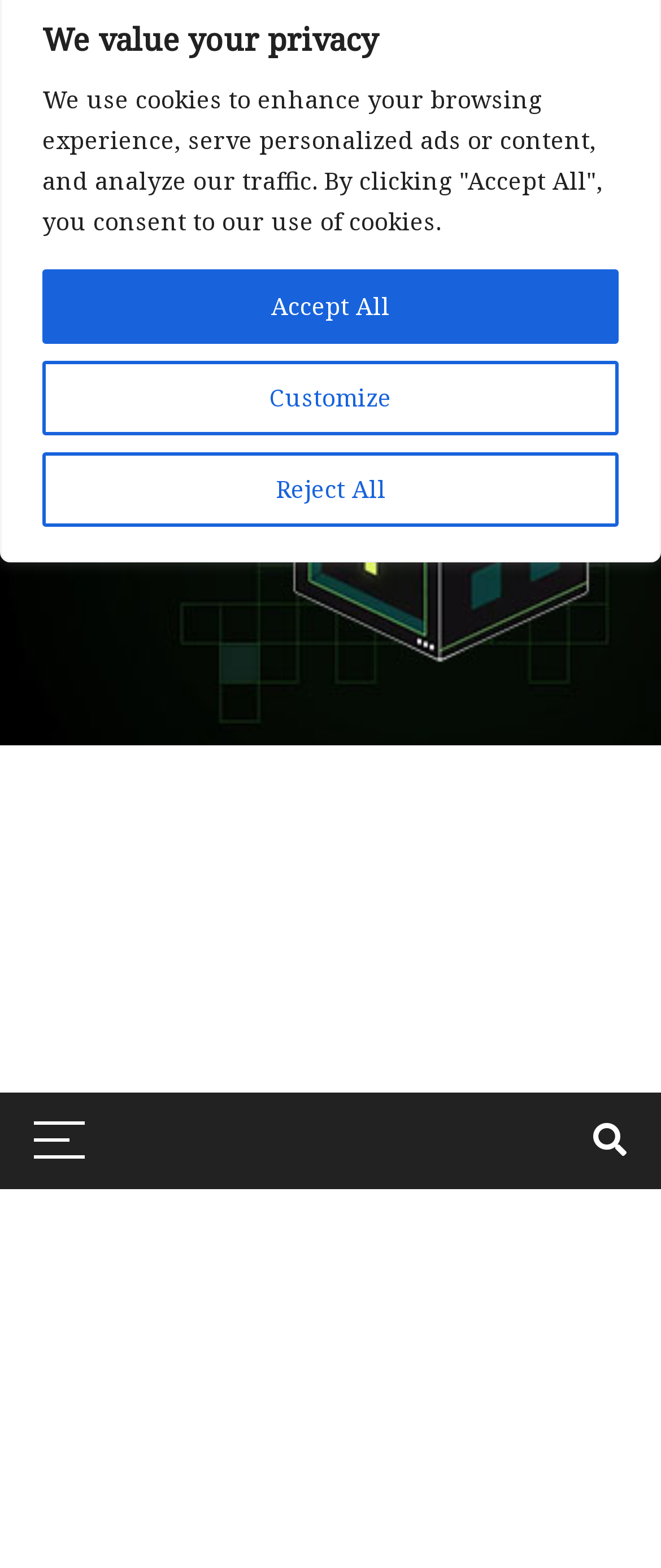Refer to the element description Home and identify the corresponding bounding box in the screenshot. Format the coordinates as (top-left x, top-left y, bottom-right x, bottom-right y) with values in the range of 0 to 1.

[0.108, 0.621, 0.892, 0.69]